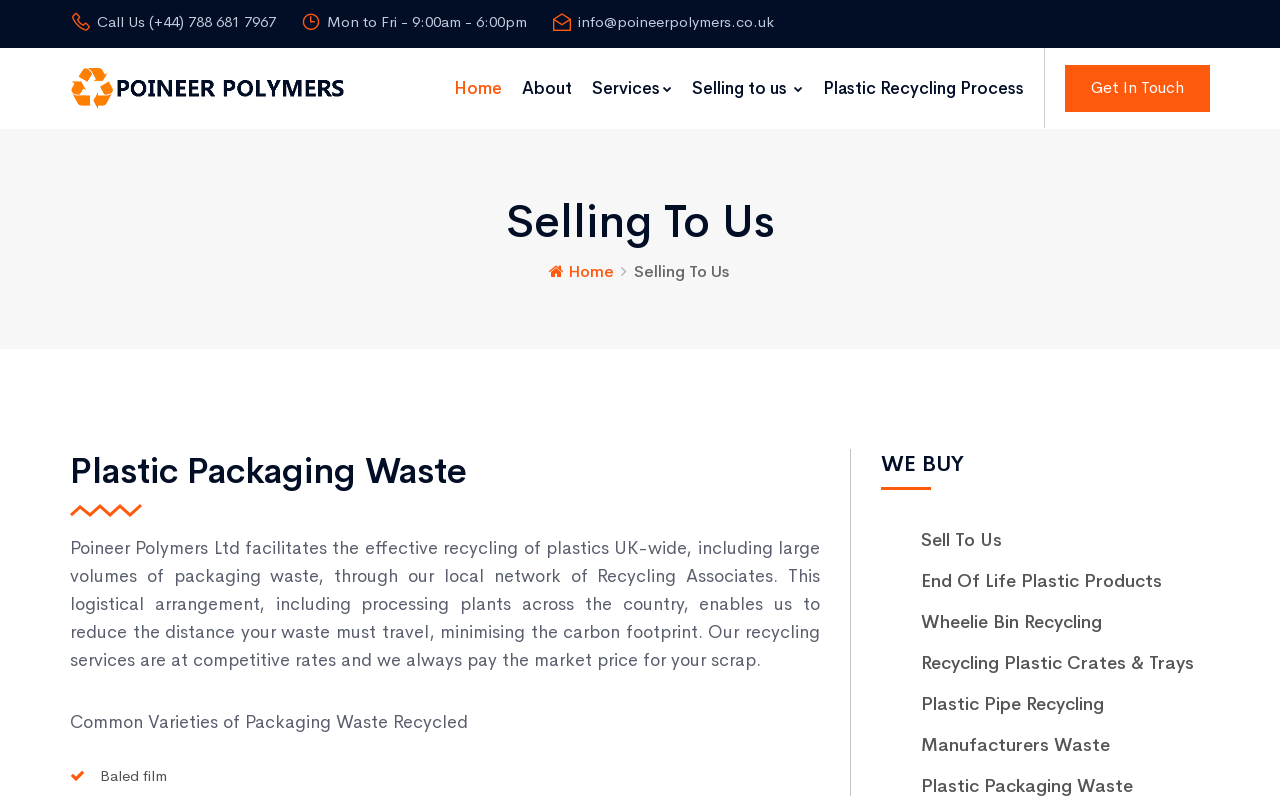Identify and provide the bounding box coordinates of the UI element described: "Manufacturers Waste". The coordinates should be formatted as [left, top, right, bottom], with each number being a float between 0 and 1.

[0.688, 0.91, 0.945, 0.962]